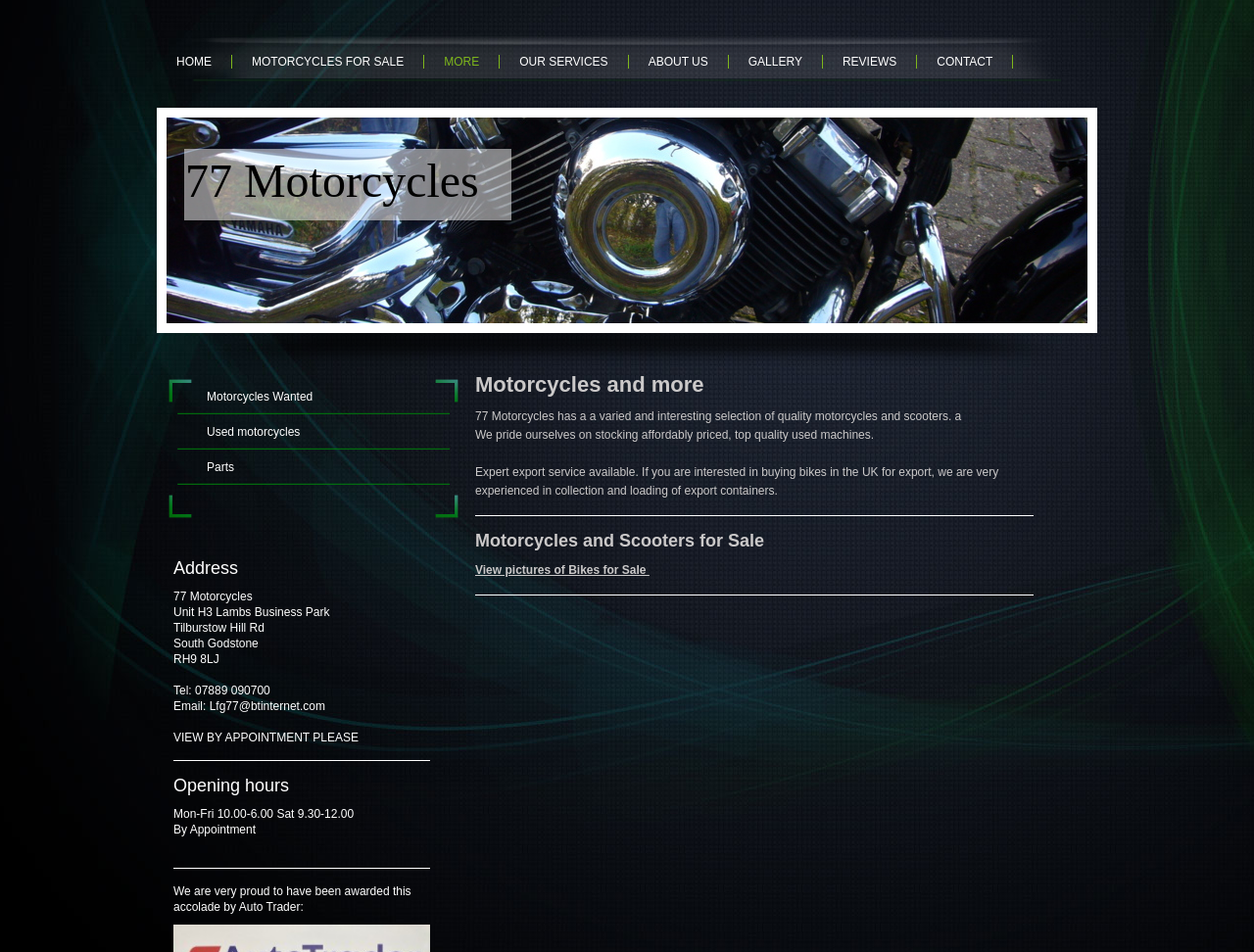Extract the bounding box coordinates of the UI element described: "Motorcycles for Sale". Provide the coordinates in the format [left, top, right, bottom] with values ranging from 0 to 1.

[0.185, 0.058, 0.338, 0.072]